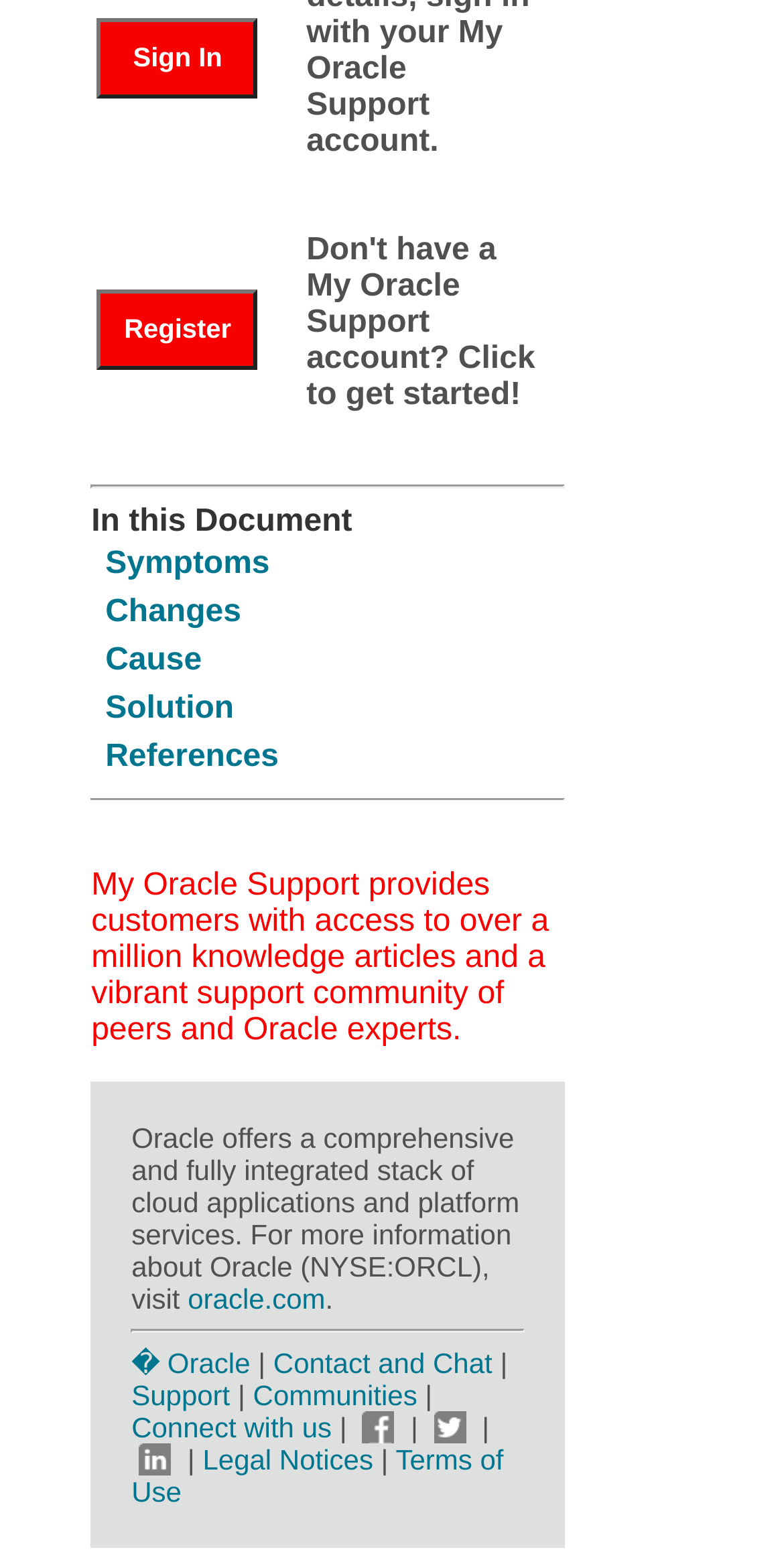What is the orientation of the separator element with ID 34?
Based on the screenshot, respond with a single word or phrase.

Horizontal